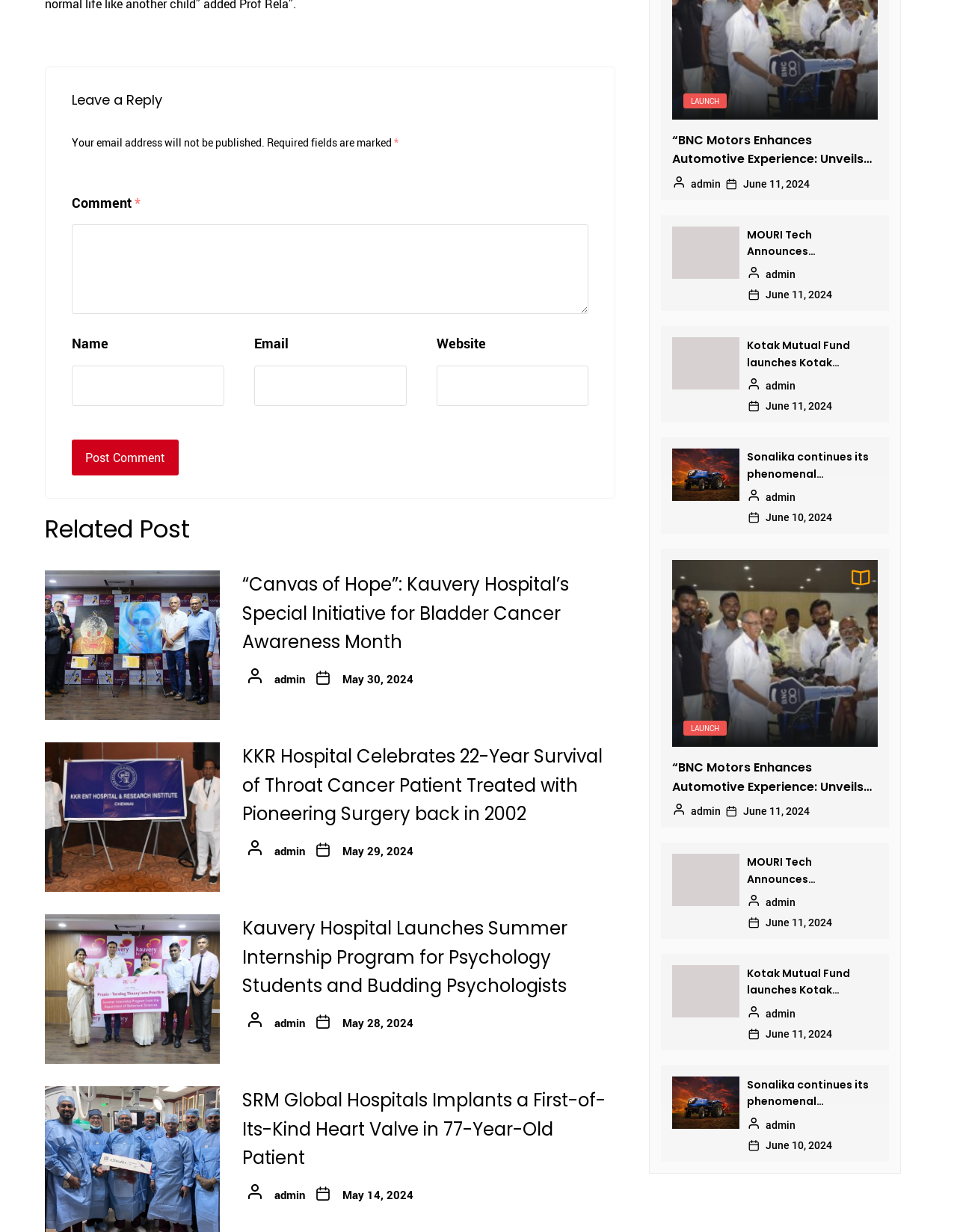What is the function of the 'LAUNCH' button? From the image, respond with a single word or brief phrase.

To launch something